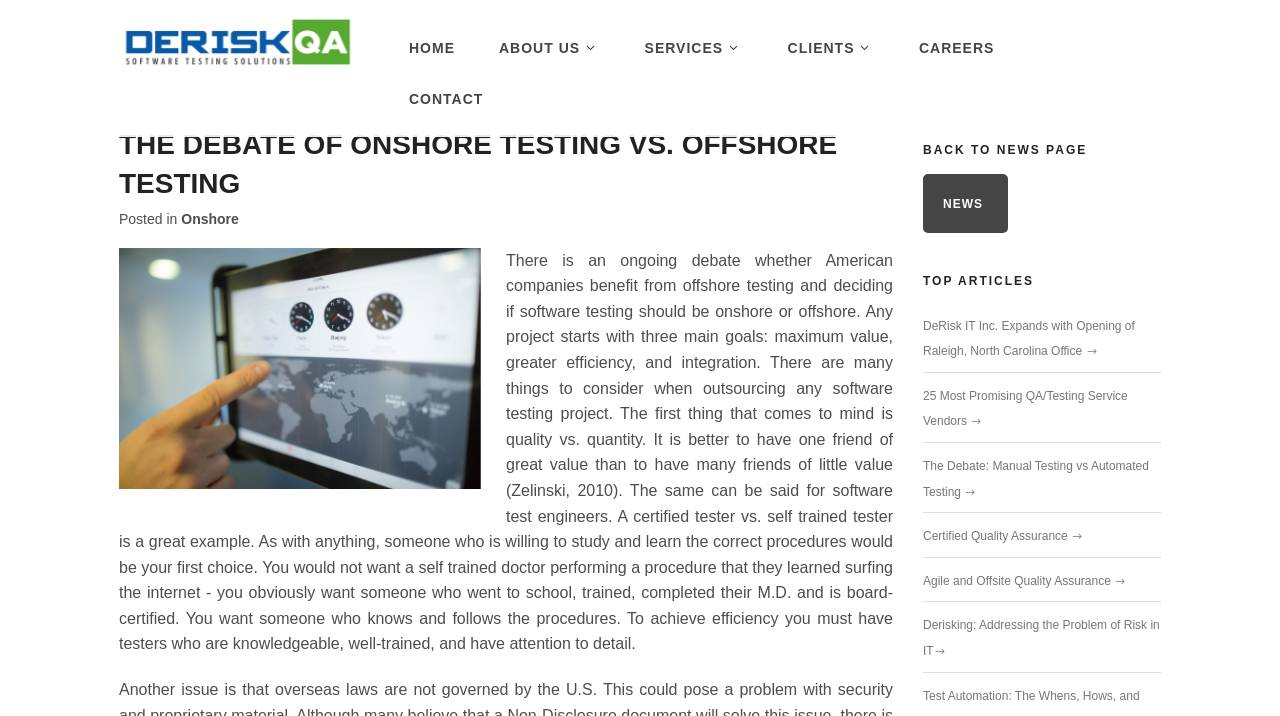What is the topic of the article?
Can you provide a detailed and comprehensive answer to the question?

The article's topic can be found in the heading 'THE DEBATE OF ONSHORE TESTING VS. OFFSHORE TESTING' and also in the link 'Onshore Testing vs. Offshore Testing'.